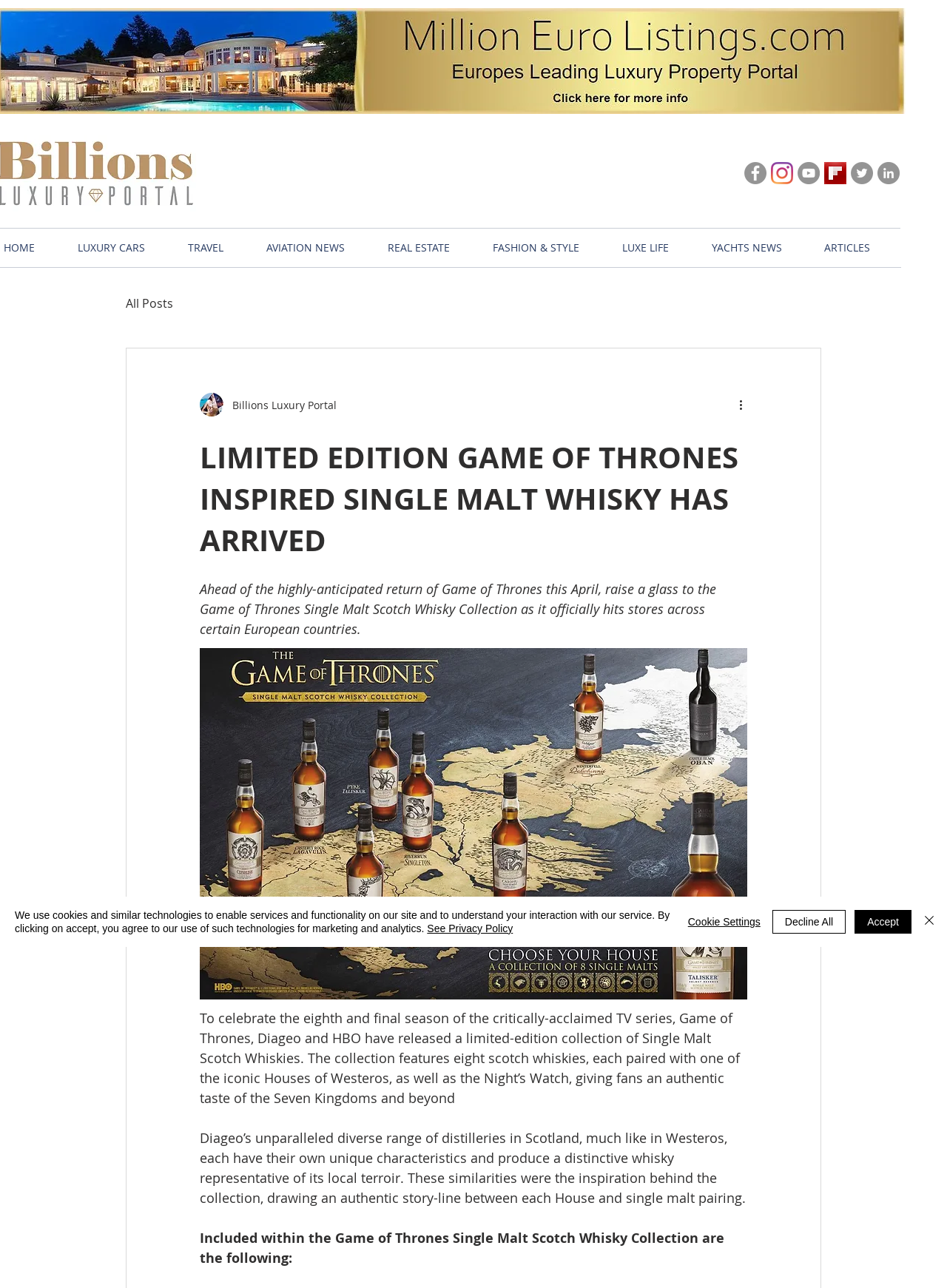Please determine the bounding box coordinates for the UI element described here. Use the format (top-left x, top-left y, bottom-right x, bottom-right y) with values bounded between 0 and 1: TRAVEL

[0.187, 0.178, 0.27, 0.207]